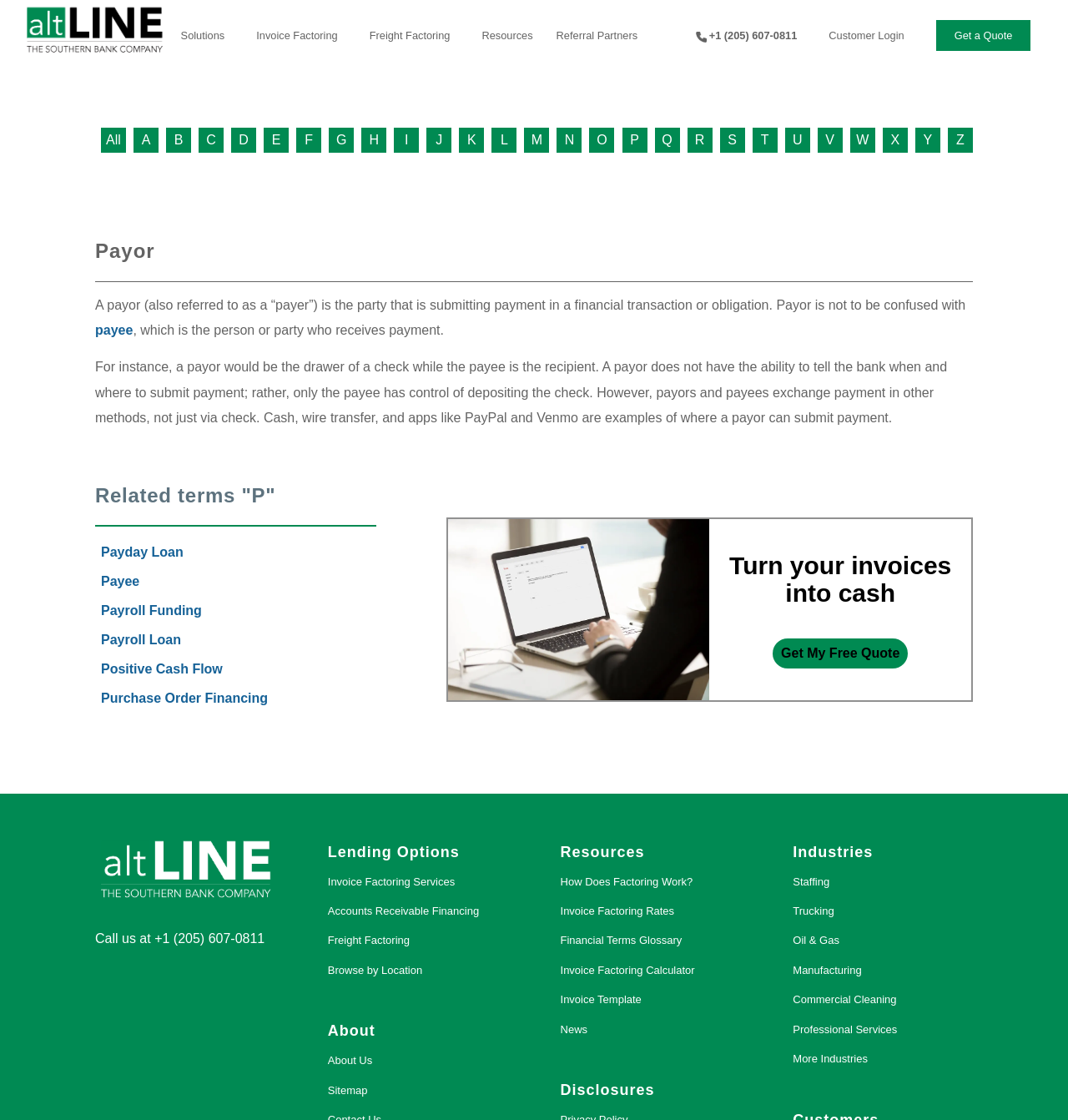Please give a succinct answer using a single word or phrase:
What services does altLINE offer?

Invoice factoring services